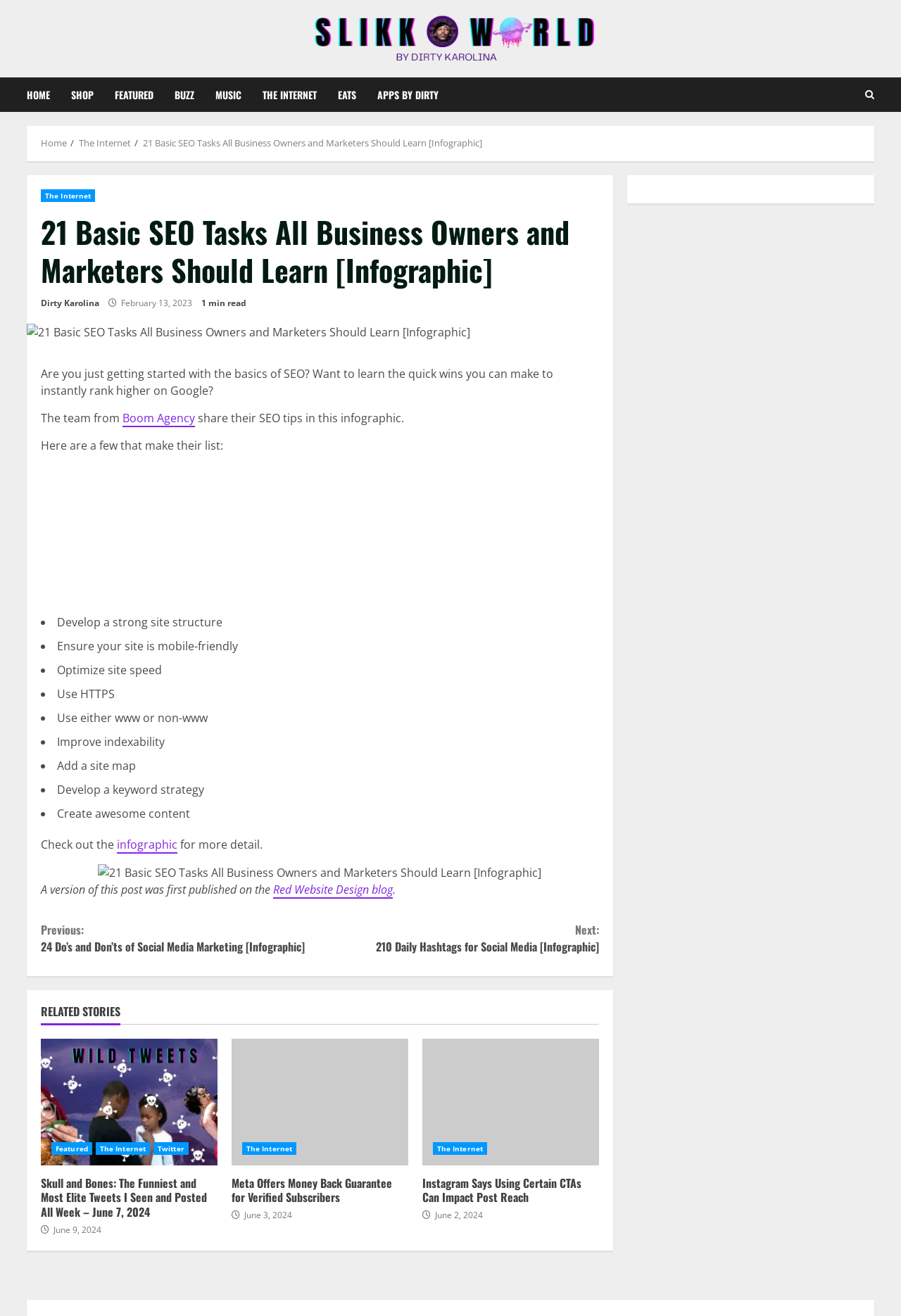Given the following UI element description: "Apps By Dirty", find the bounding box coordinates in the webpage screenshot.

[0.407, 0.059, 0.487, 0.085]